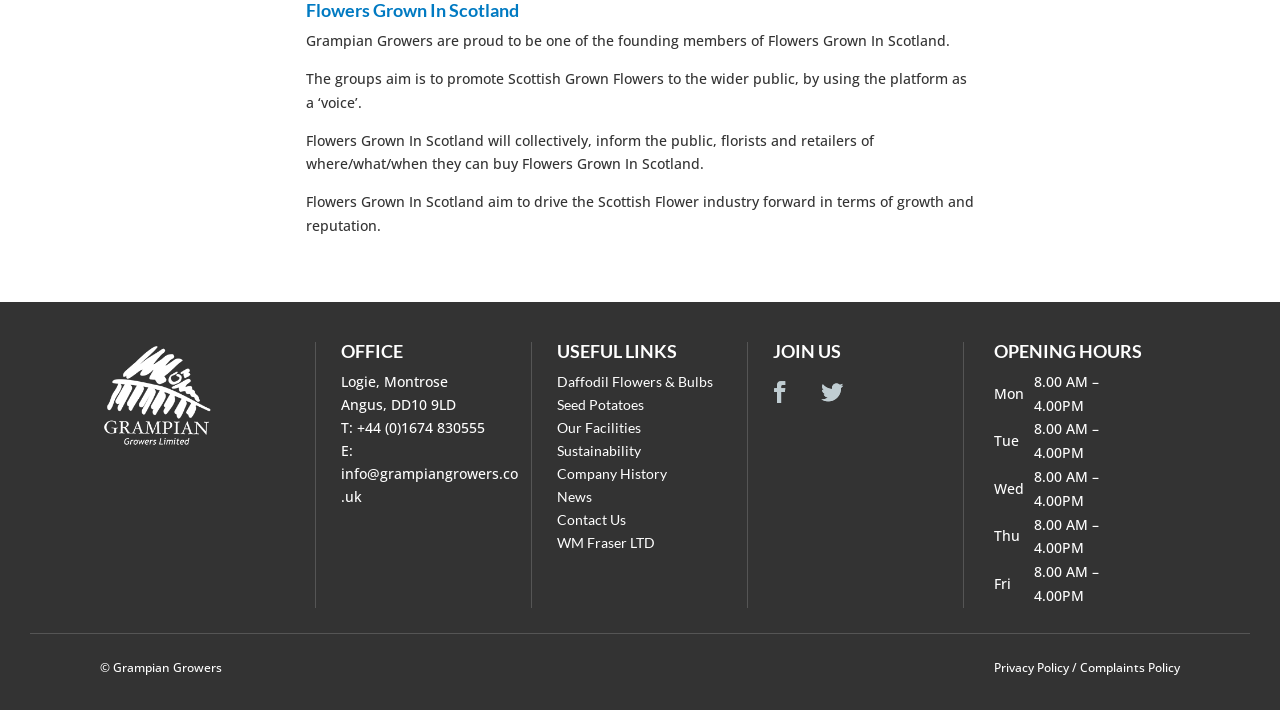How can I contact the organization?
Please give a detailed and thorough answer to the question, covering all relevant points.

The contact information of the organization can be found in the static text elements under the 'OFFICE' heading, which provide the phone number and email address.